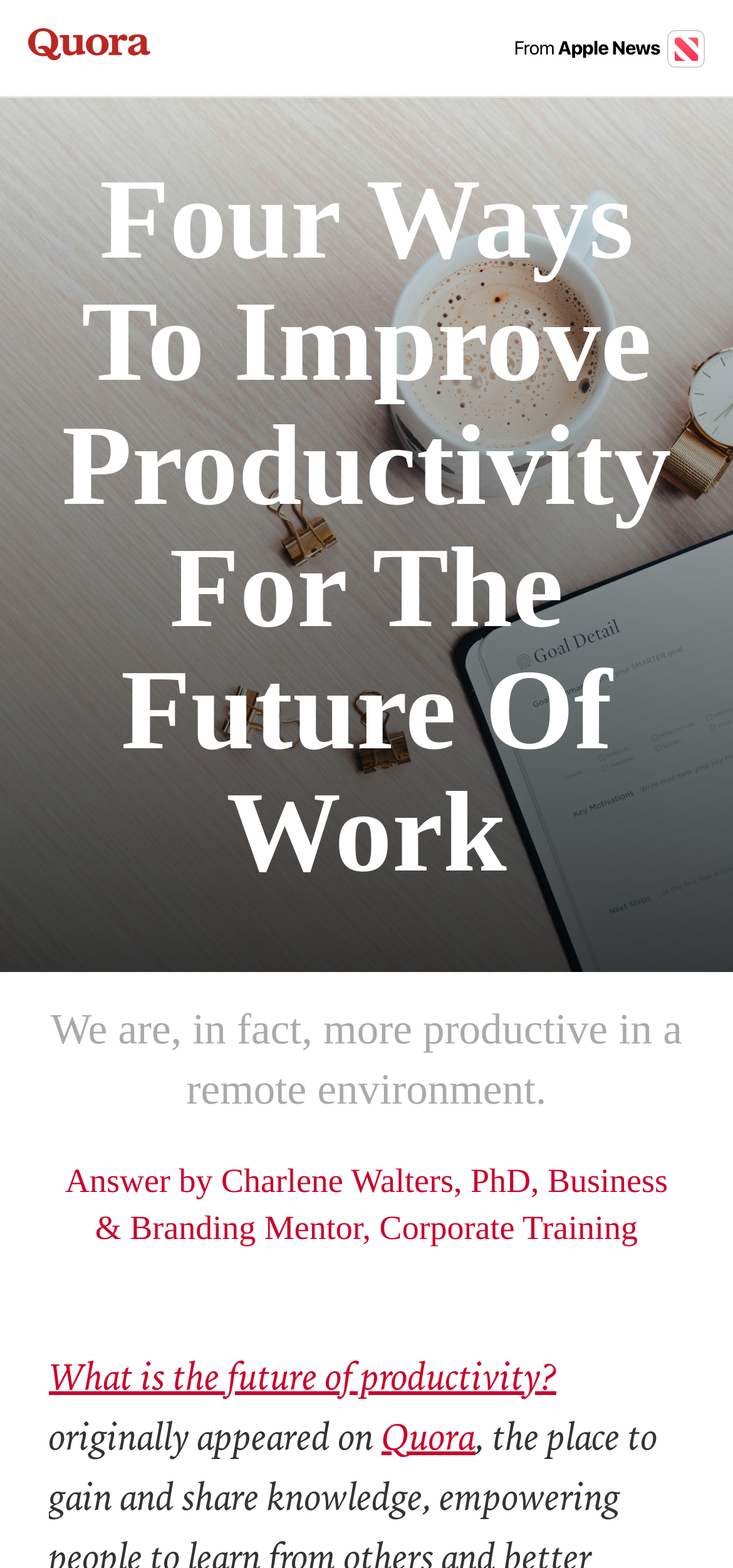What is the name of the platform where the answer originally appeared?
Refer to the image and answer the question using a single word or phrase.

Quora